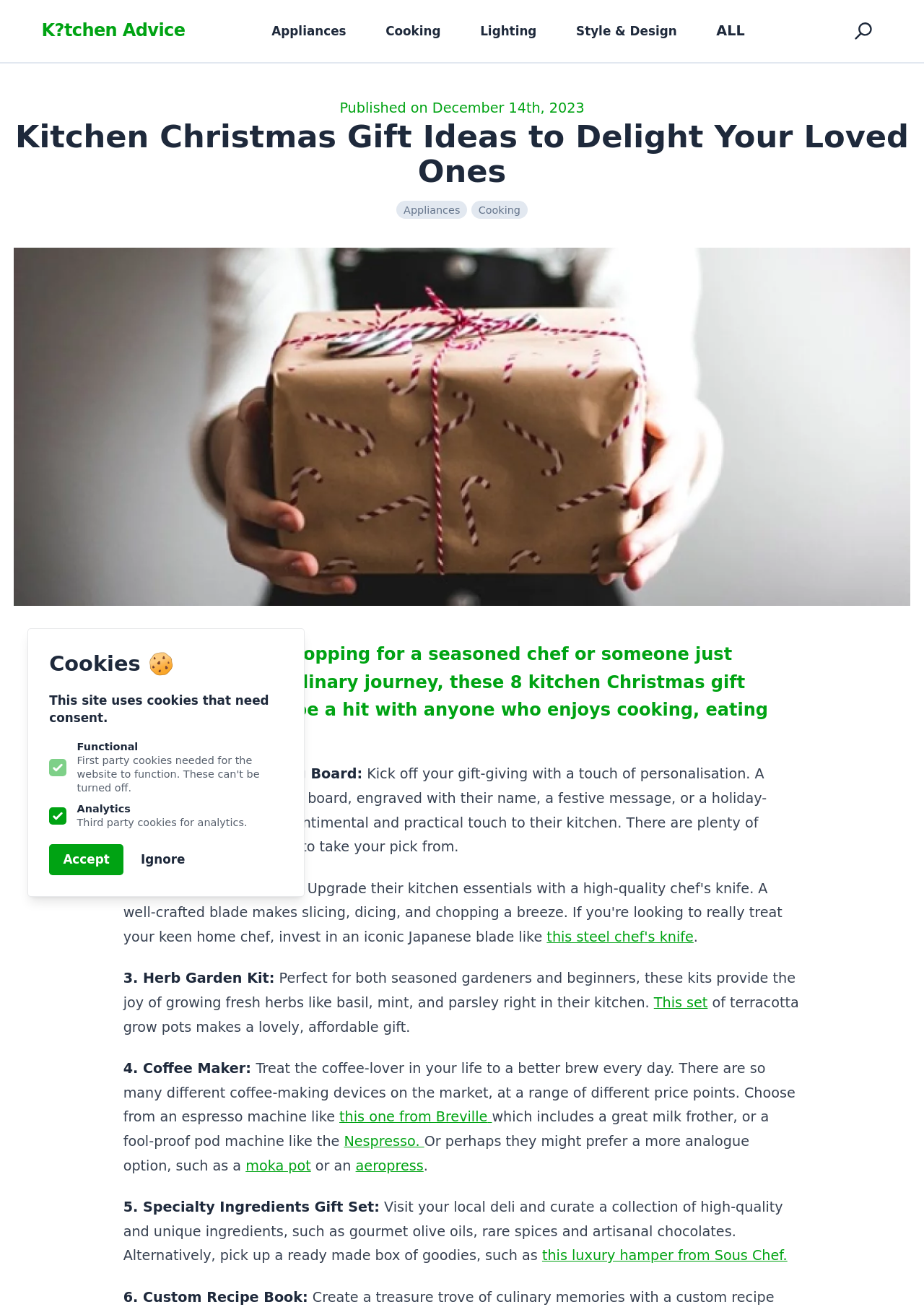Locate and provide the bounding box coordinates for the HTML element that matches this description: "Style & Design".

[0.608, 0.012, 0.748, 0.036]